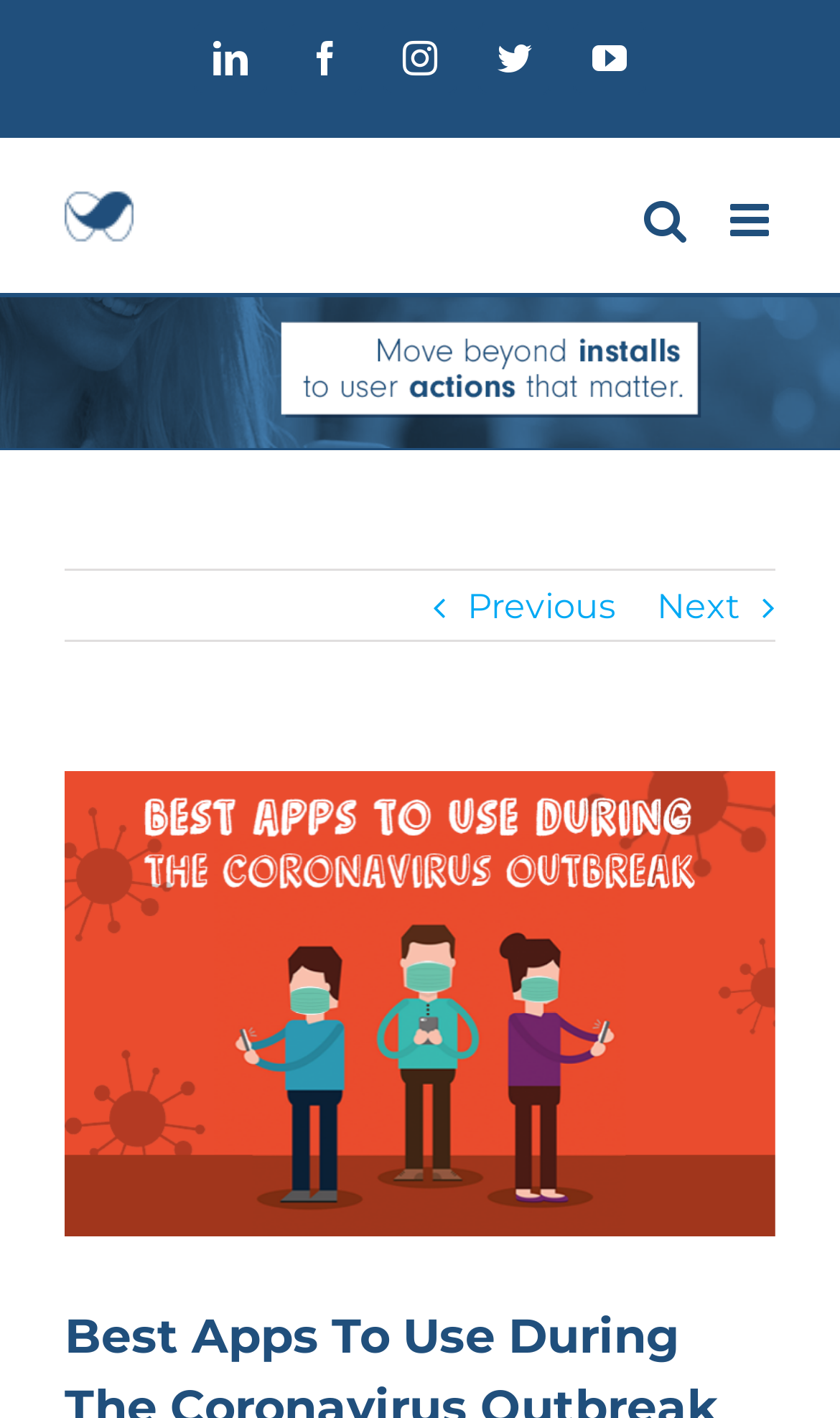Find the bounding box coordinates of the clickable element required to execute the following instruction: "Open LinkedIn". Provide the coordinates as four float numbers between 0 and 1, i.e., [left, top, right, bottom].

[0.231, 0.015, 0.318, 0.067]